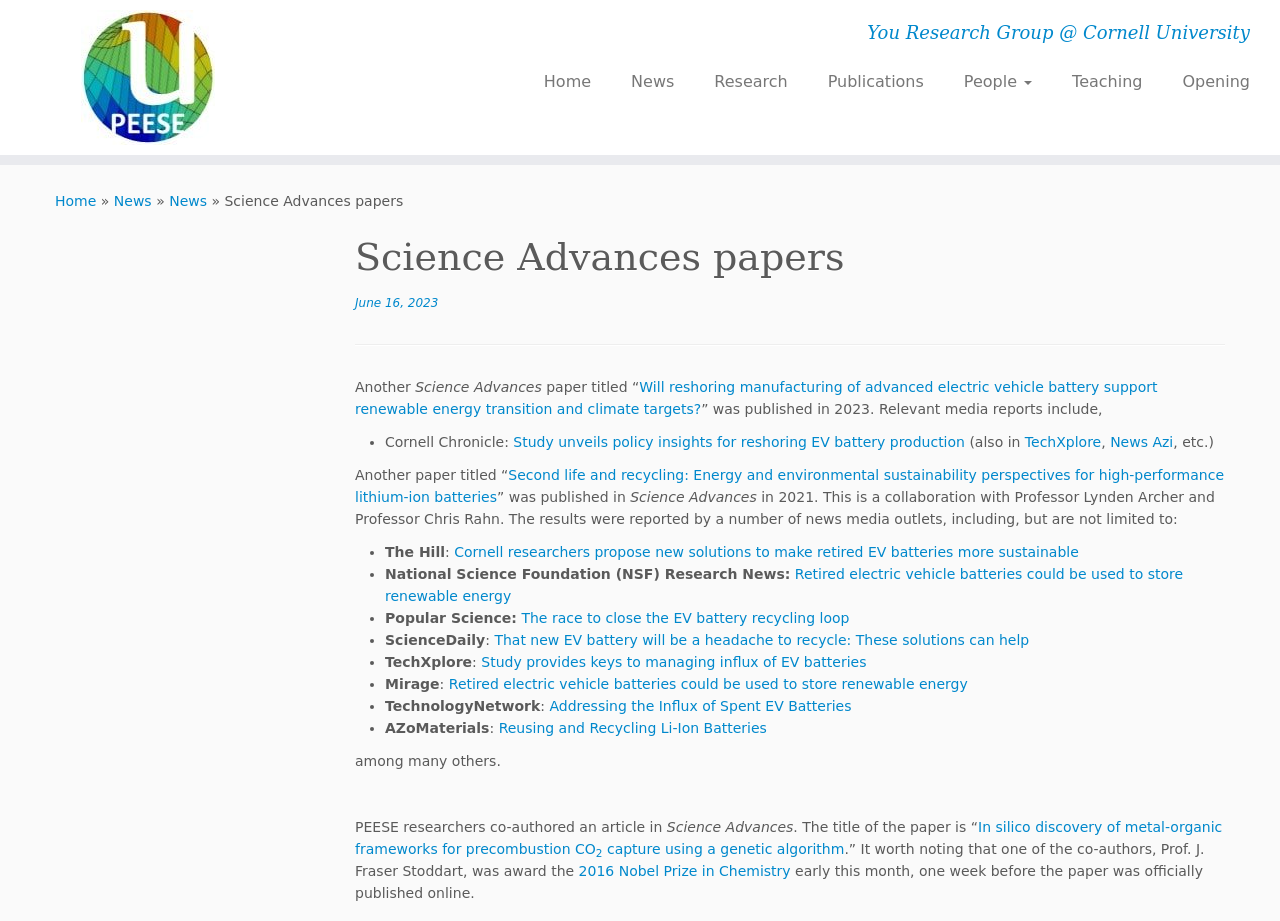What is the name of the professor who was awarded the 2016 Nobel Prize in Chemistry?
Based on the image, give a one-word or short phrase answer.

J. Fraser Stoddart